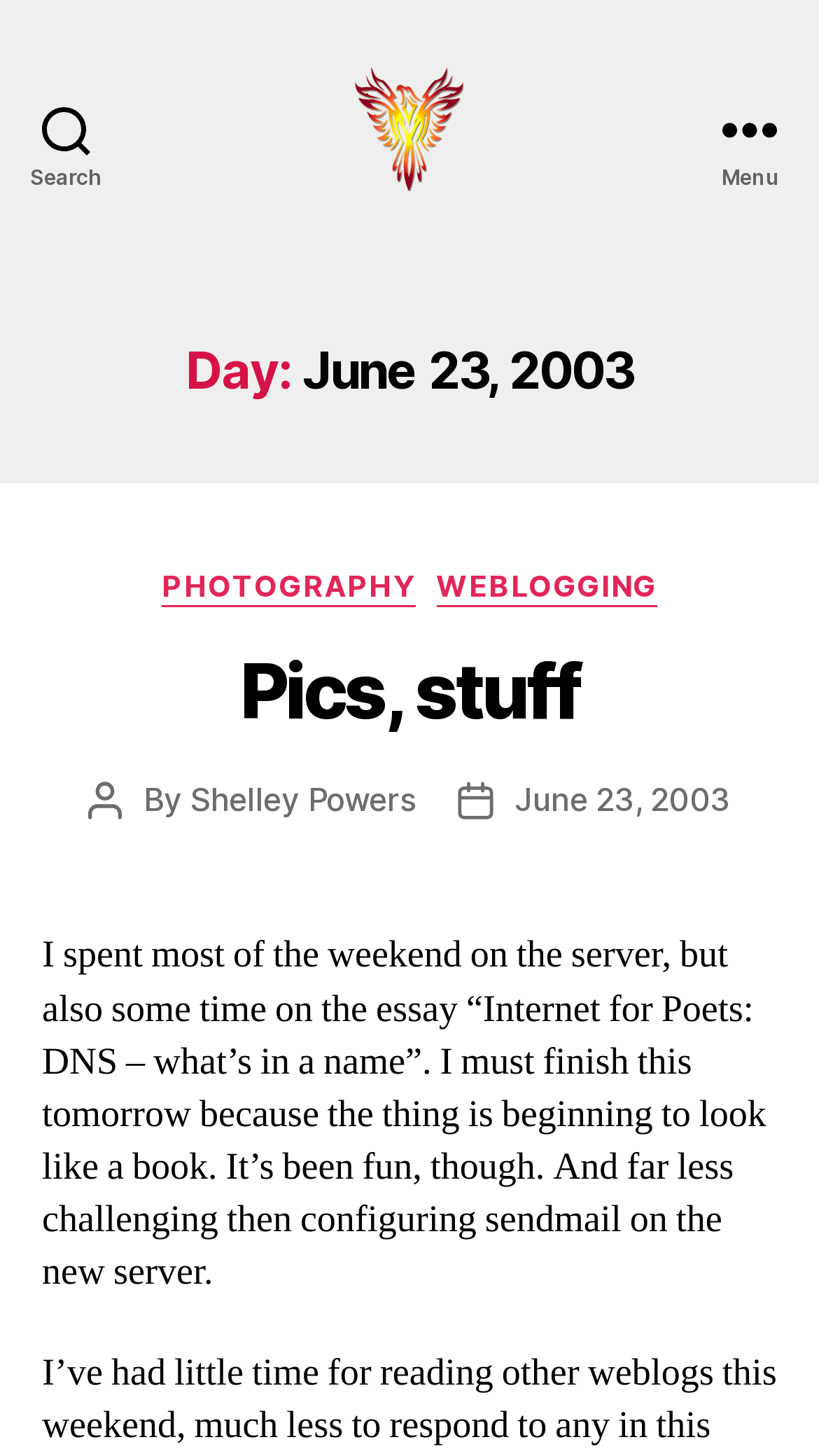Respond to the following question with a brief word or phrase:
What is the name of the website?

Burningbird